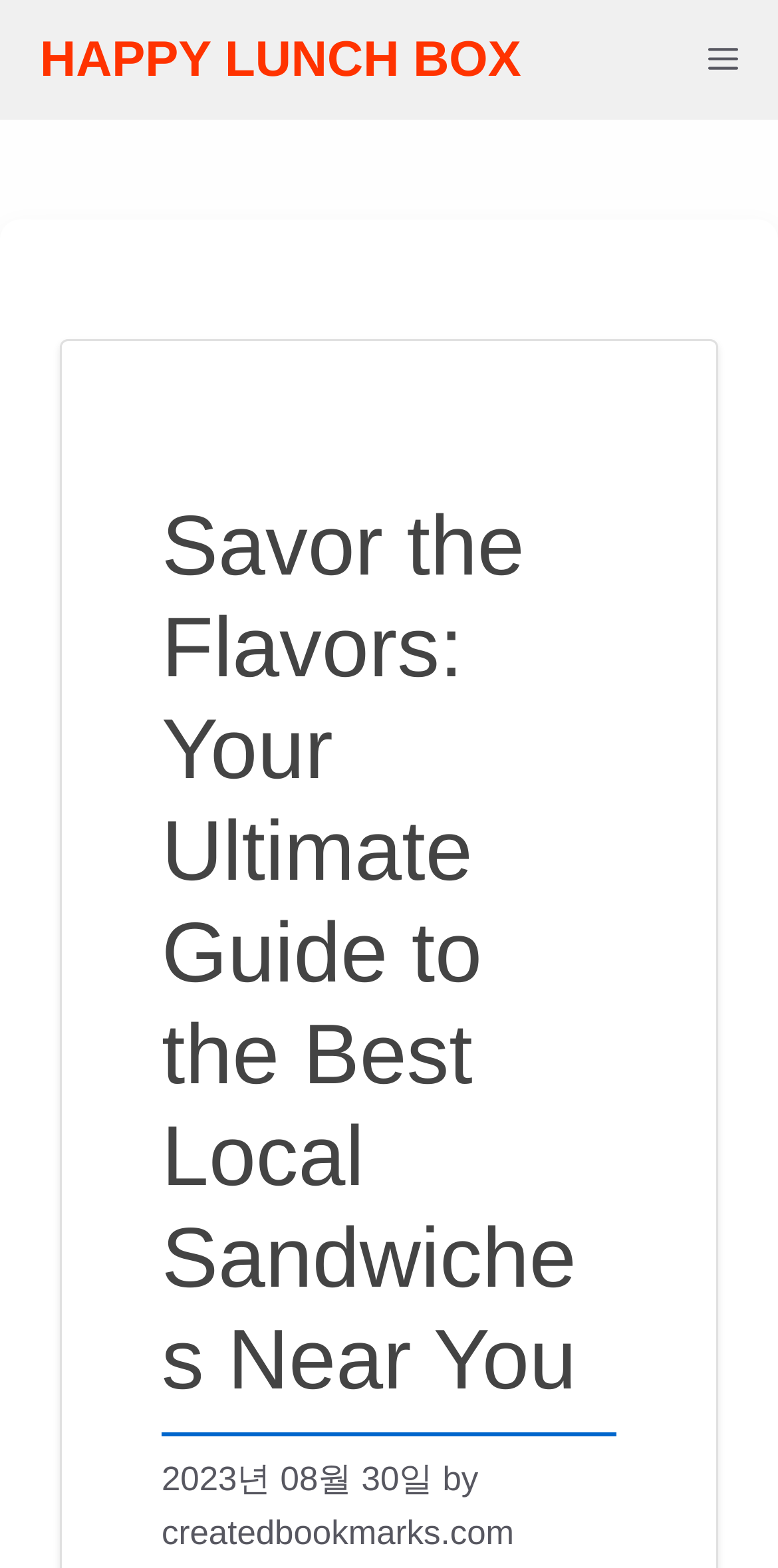Provide a brief response in the form of a single word or phrase:
What is the author of the article?

createdbookmarks.com